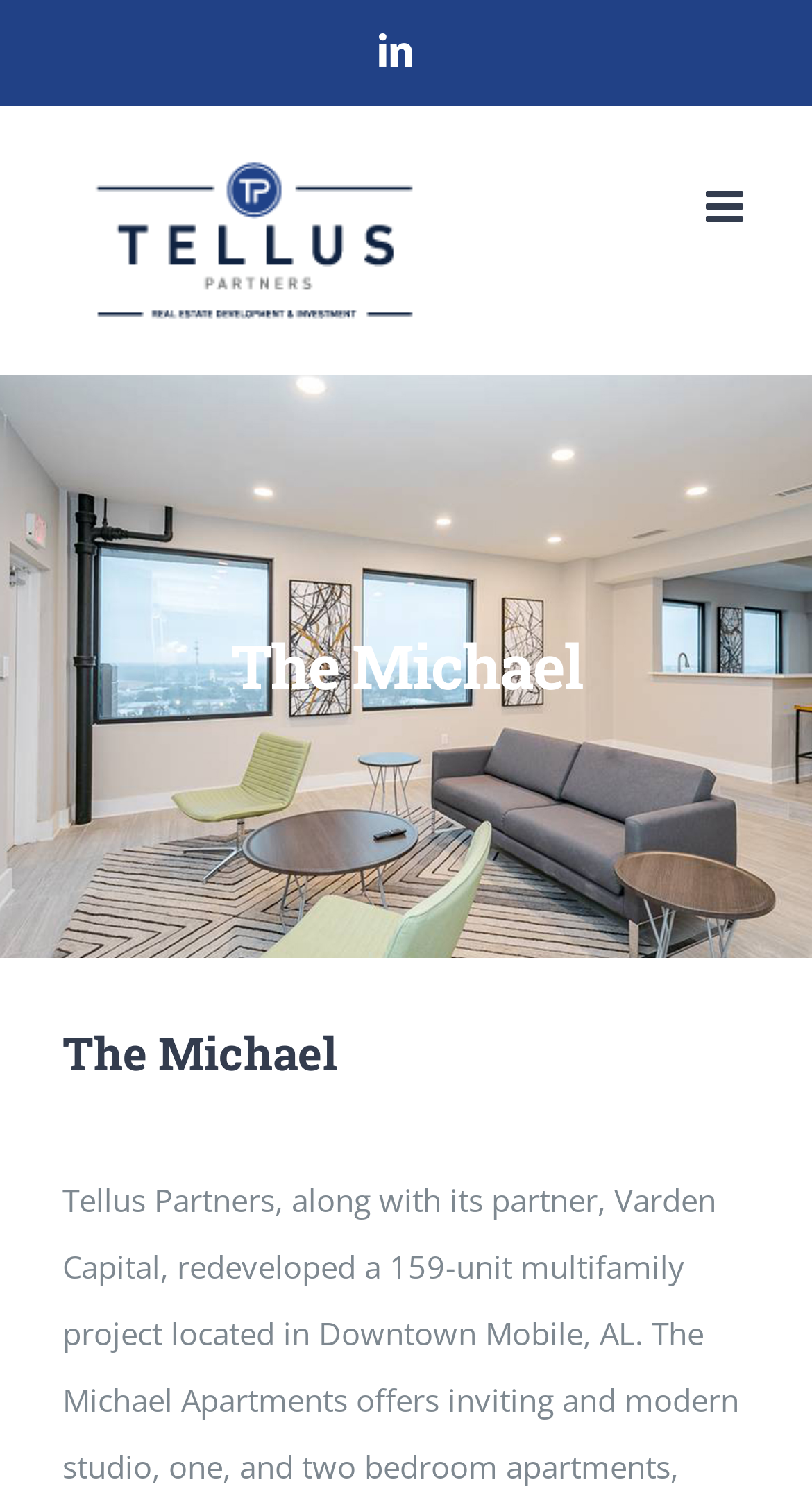Create a full and detailed caption for the entire webpage.

The webpage is about The Michael Apartments, a 159-unit multifamily project in Downtown Mobile, AL, redeveloped by Tellus Partners and Varden Capital. 

At the top left of the page, there is a Tellus Partners logo, which is an image linked to the company's website. Next to the logo, there is a heading that reads "The Michael" in a larger font size, and below it, the same text is repeated in a smaller font size. 

On the top right, there are two links: one is a LinkedIn link, represented by an icon, and the other is a toggle button to open the mobile menu. 

At the bottom right of the page, there is a "Go to Top" link, represented by an arrow icon, which allows users to navigate back to the top of the page.